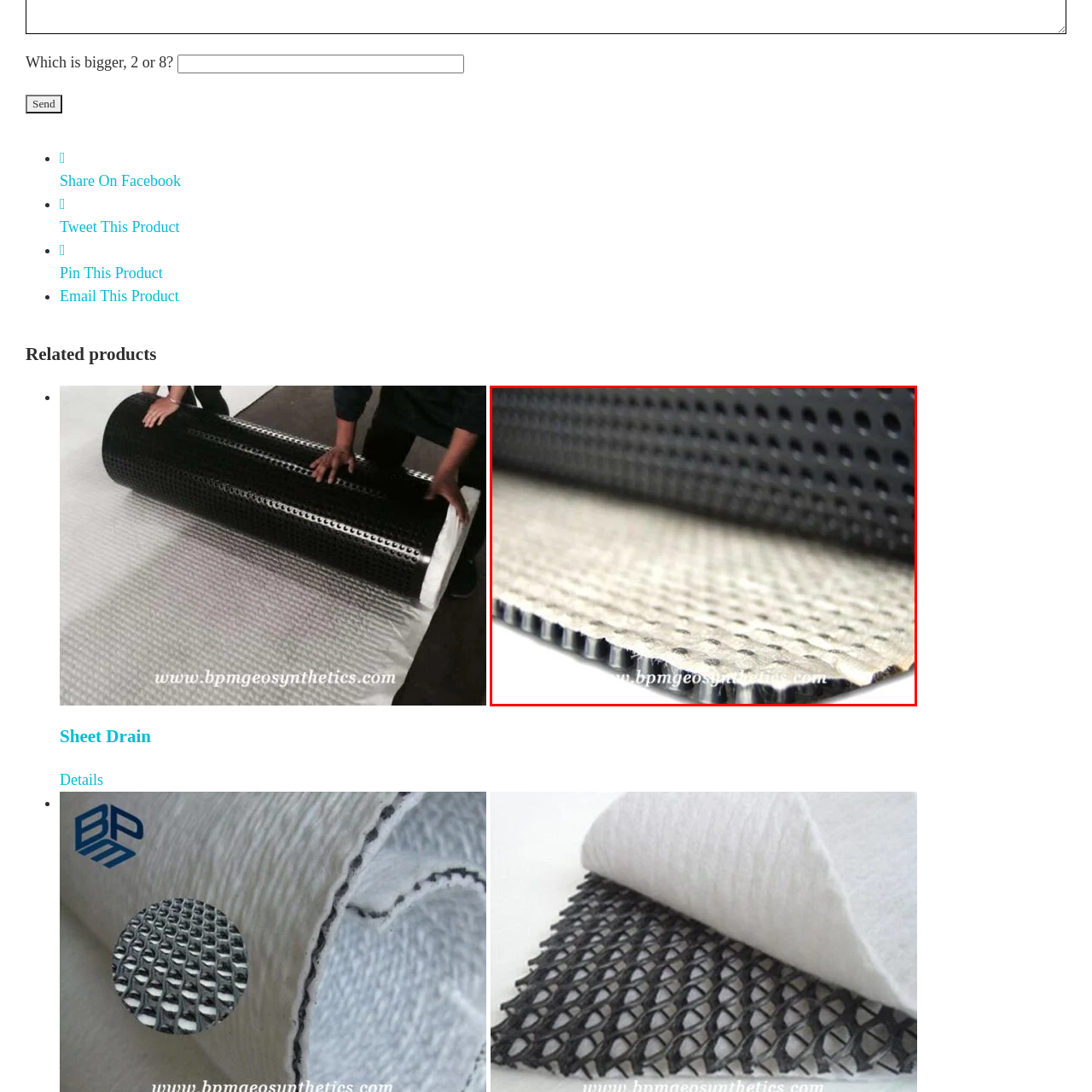Look at the image inside the red boundary and respond to the question with a single word or phrase: What is the product used for?

Drainage systems